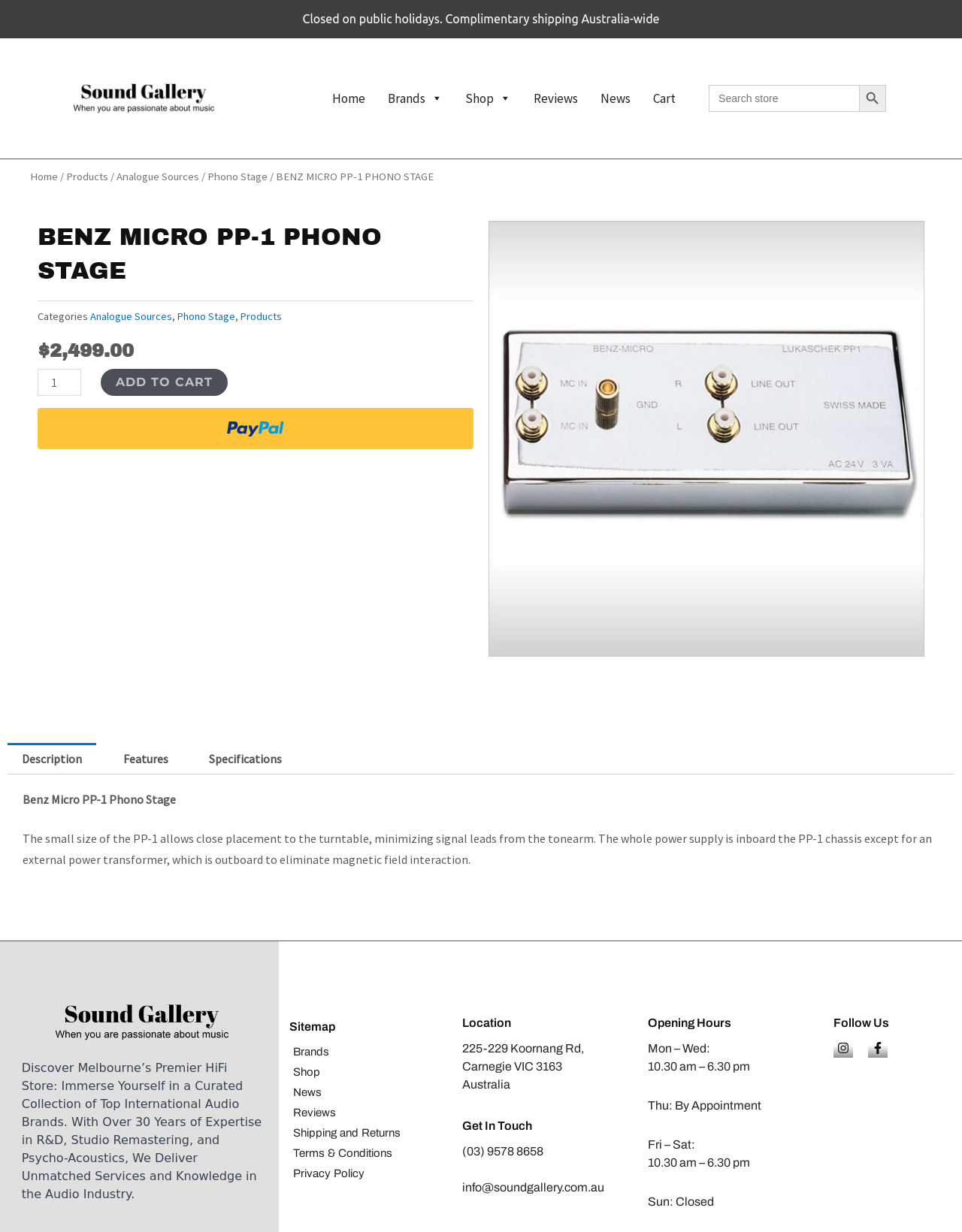What are the categories of the product?
Your answer should be a single word or phrase derived from the screenshot.

Analogue Sources, Phono Stage, Products